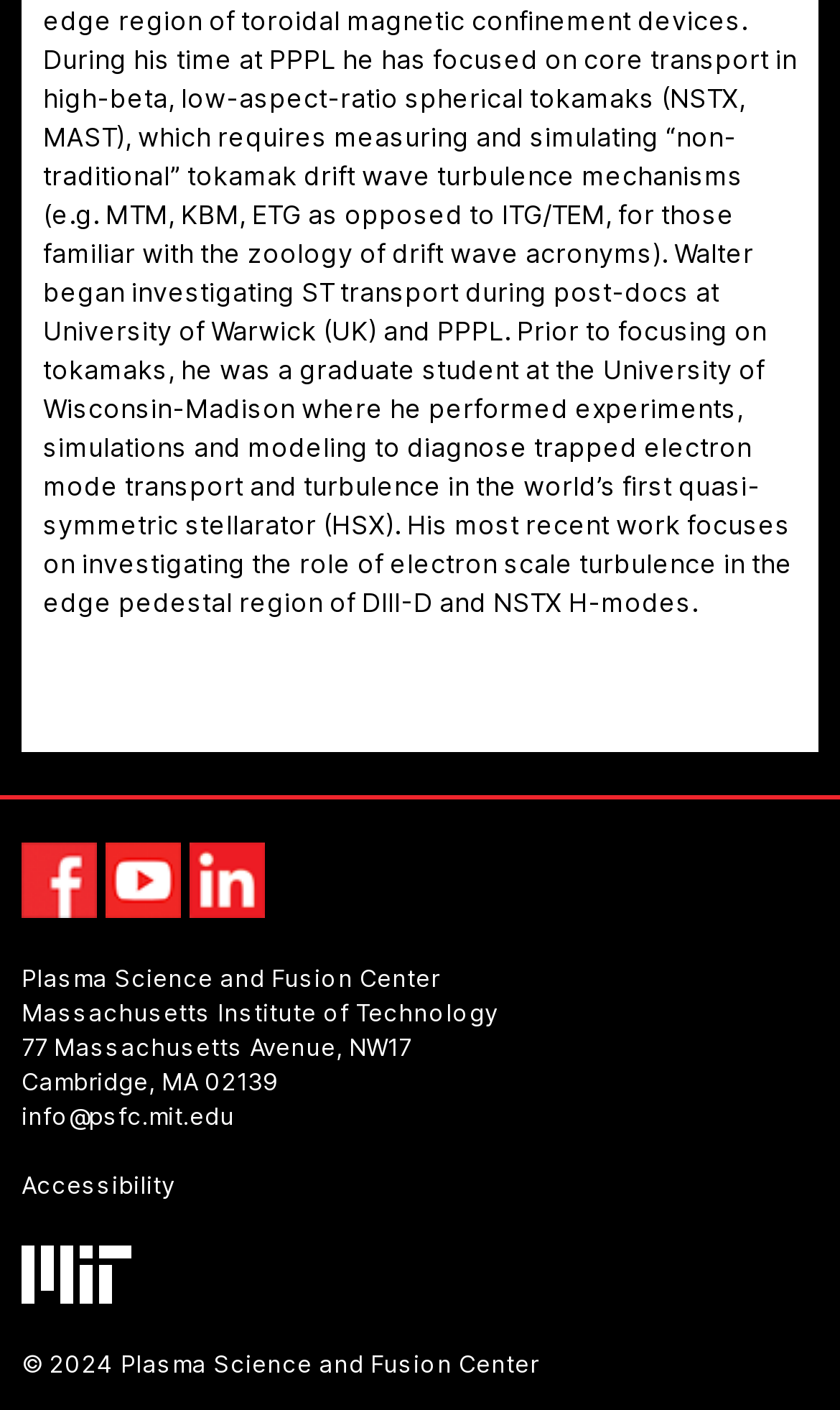Locate the bounding box coordinates of the element that needs to be clicked to carry out the instruction: "Contact via email". The coordinates should be given as four float numbers ranging from 0 to 1, i.e., [left, top, right, bottom].

[0.026, 0.78, 0.279, 0.802]